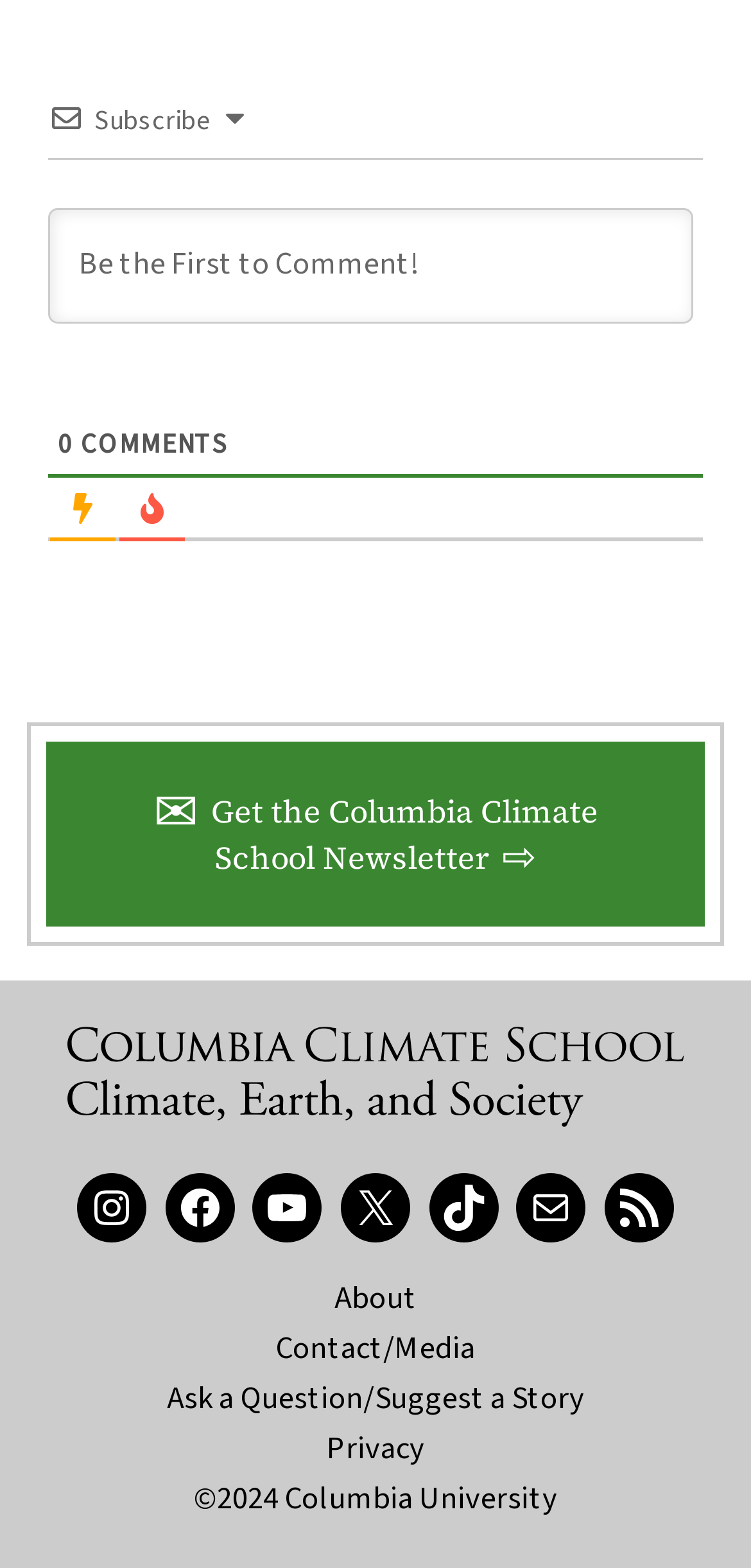Respond with a single word or short phrase to the following question: 
What is the text above the comment box?

Be the First to Comment!